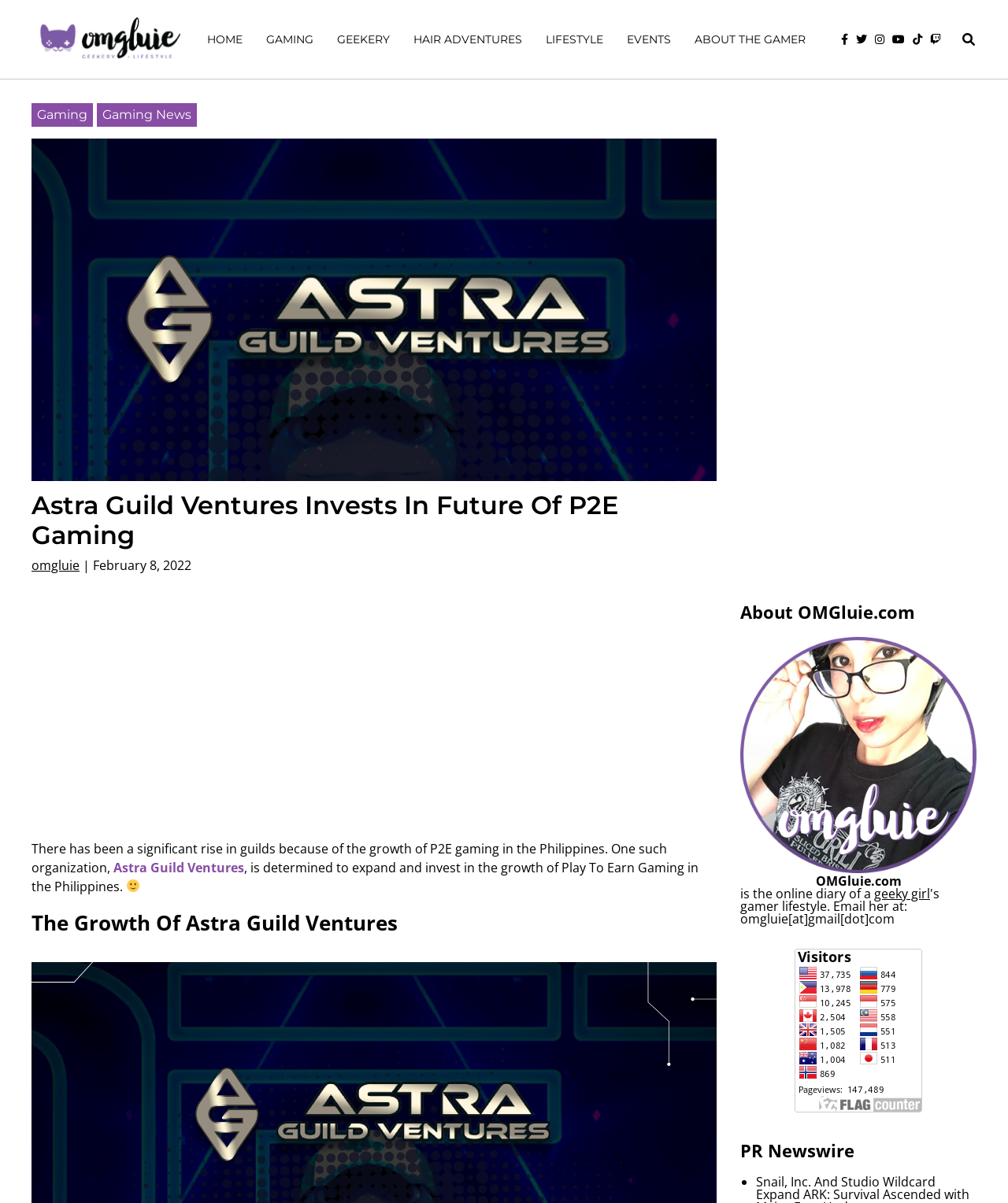What is the date of the article?
Carefully analyze the image and provide a thorough answer to the question.

The date of the article is mentioned below the heading 'Astra Guild Ventures Invests In Future Of P2E Gaming', where it says 'February 8, 2022'.